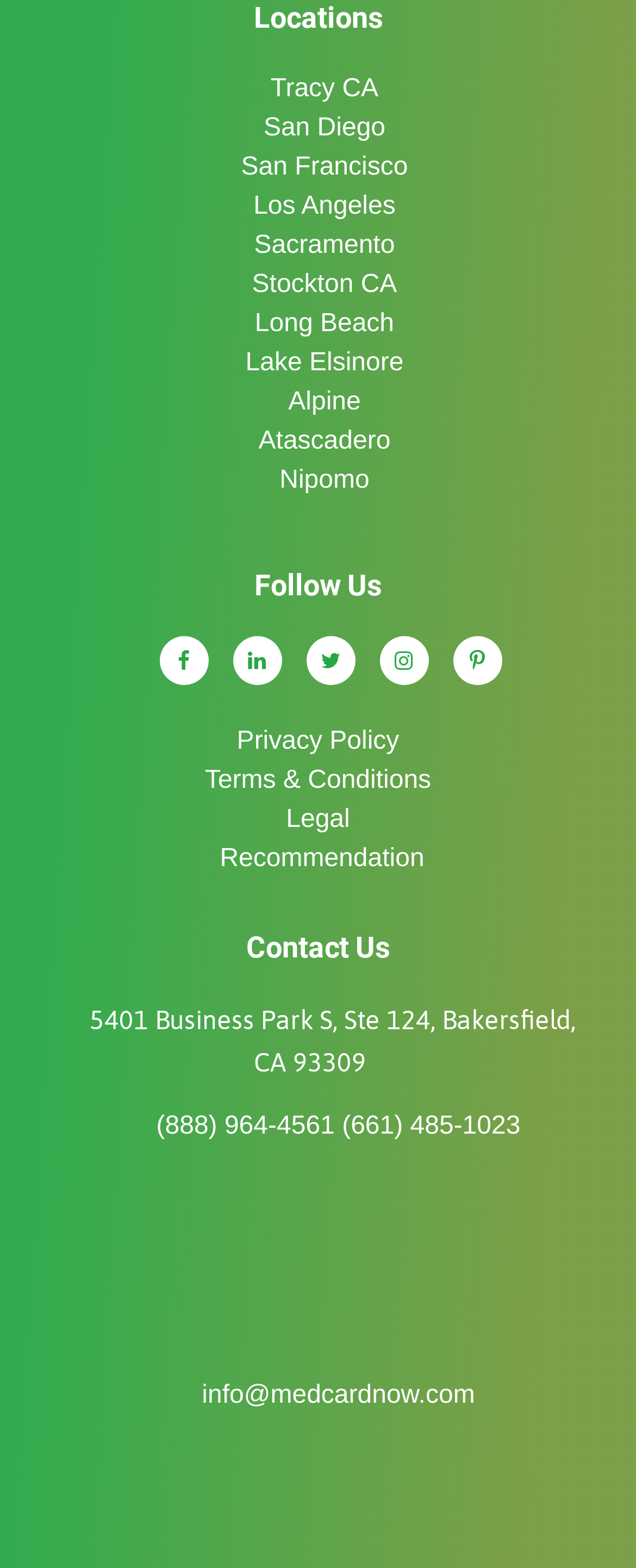What is the email address for info?
Can you offer a detailed and complete answer to this question?

I found the link element with an email address format and found 'info@medcardnow.com' which is likely the email address for info.